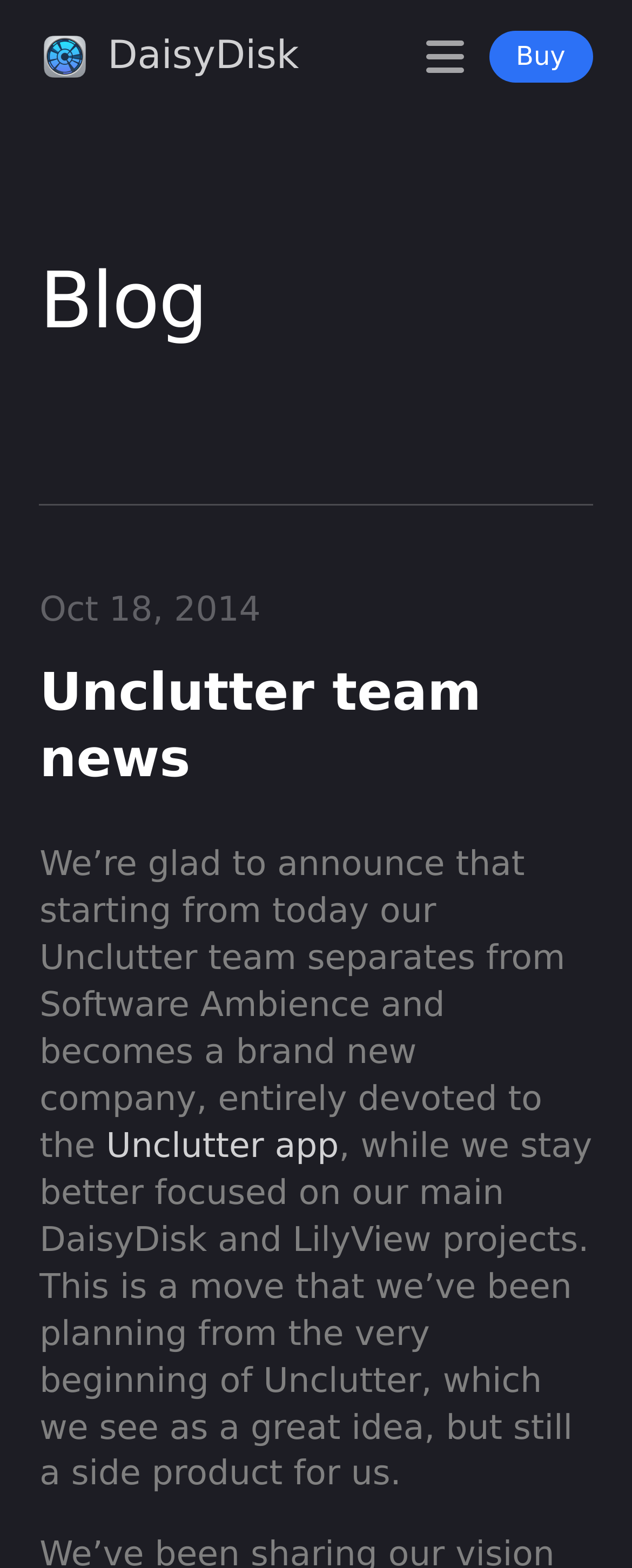Provide a brief response to the question below using one word or phrase:
What is the date of the blog post?

Oct 18, 2014